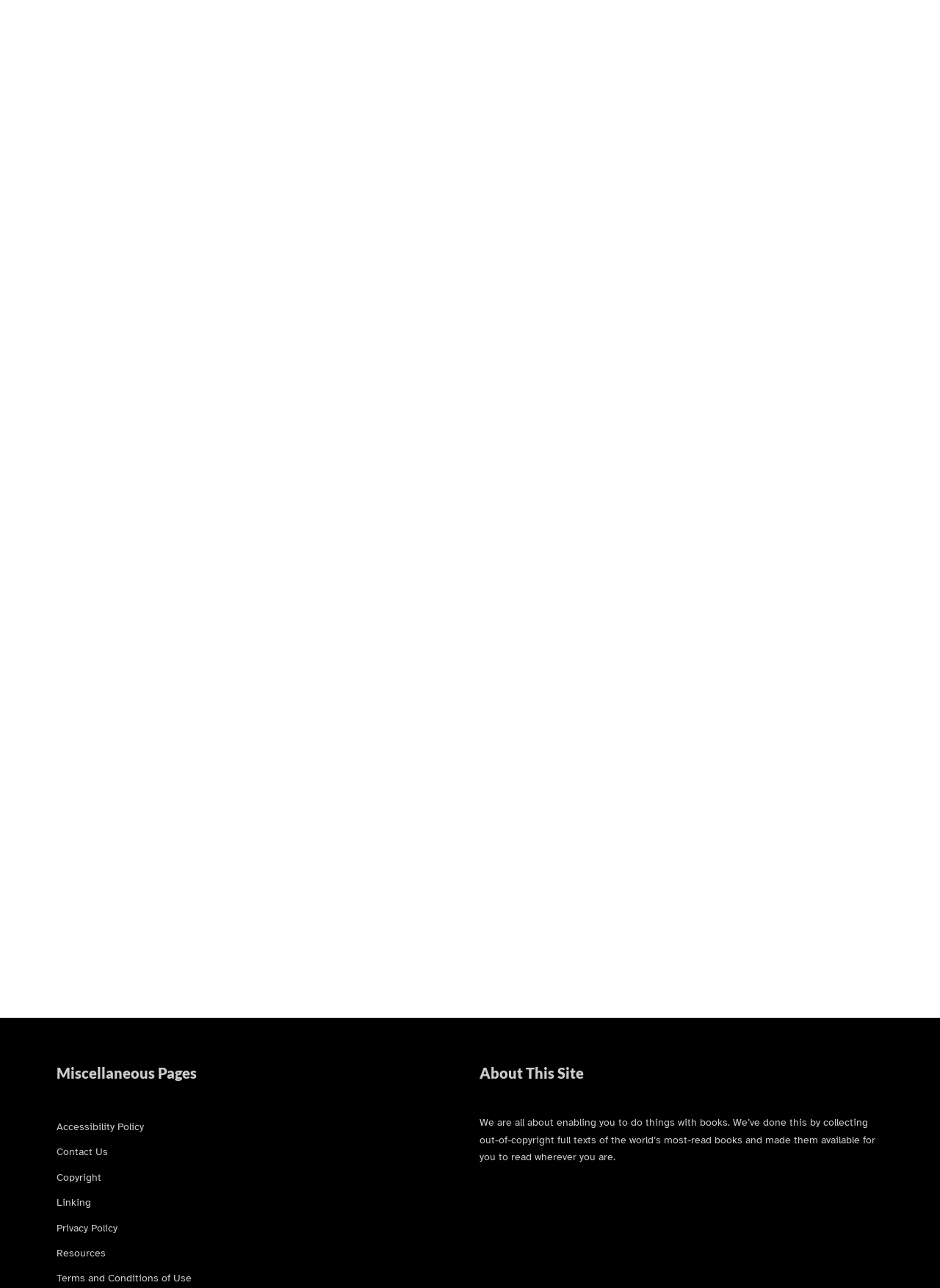Given the following UI element description: "Latter-Day Pamphlets by Thomas Carlyle", find the bounding box coordinates in the webpage screenshot.

[0.602, 0.585, 0.763, 0.698]